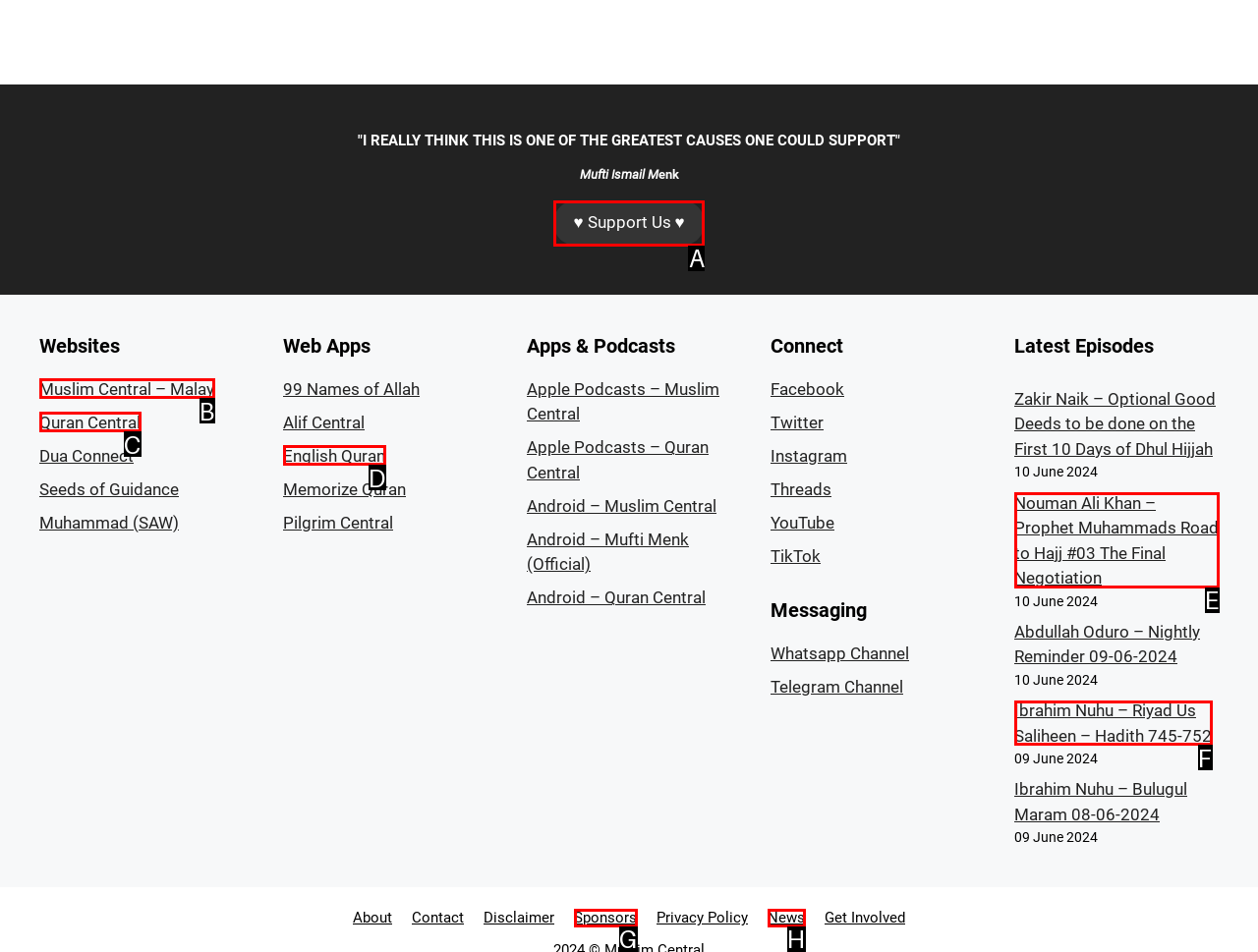What letter corresponds to the UI element to complete this task: Support the cause
Answer directly with the letter.

A